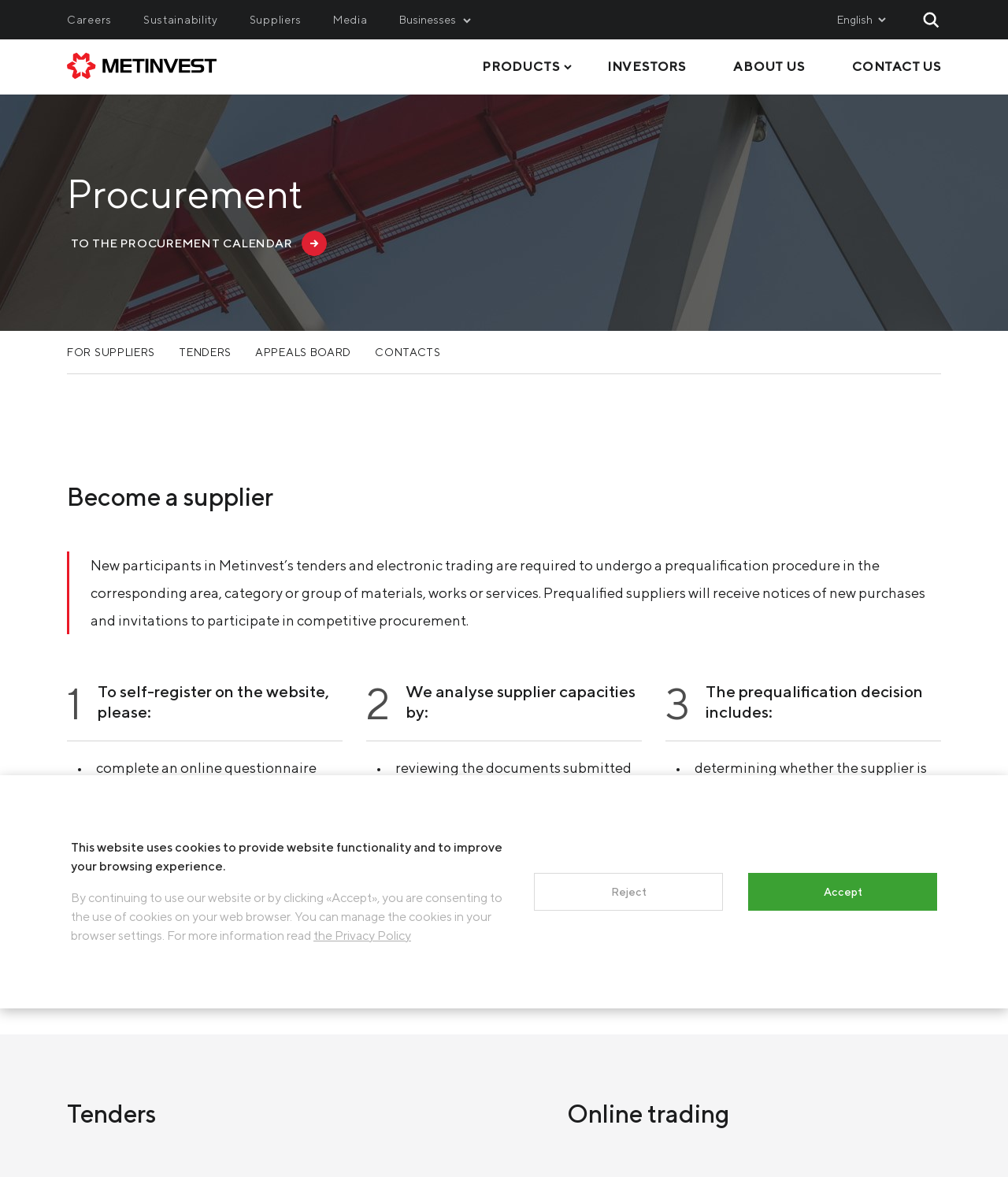Please specify the bounding box coordinates of the clickable region necessary for completing the following instruction: "Click on the 'Careers' link". The coordinates must consist of four float numbers between 0 and 1, i.e., [left, top, right, bottom].

[0.066, 0.0, 0.111, 0.033]